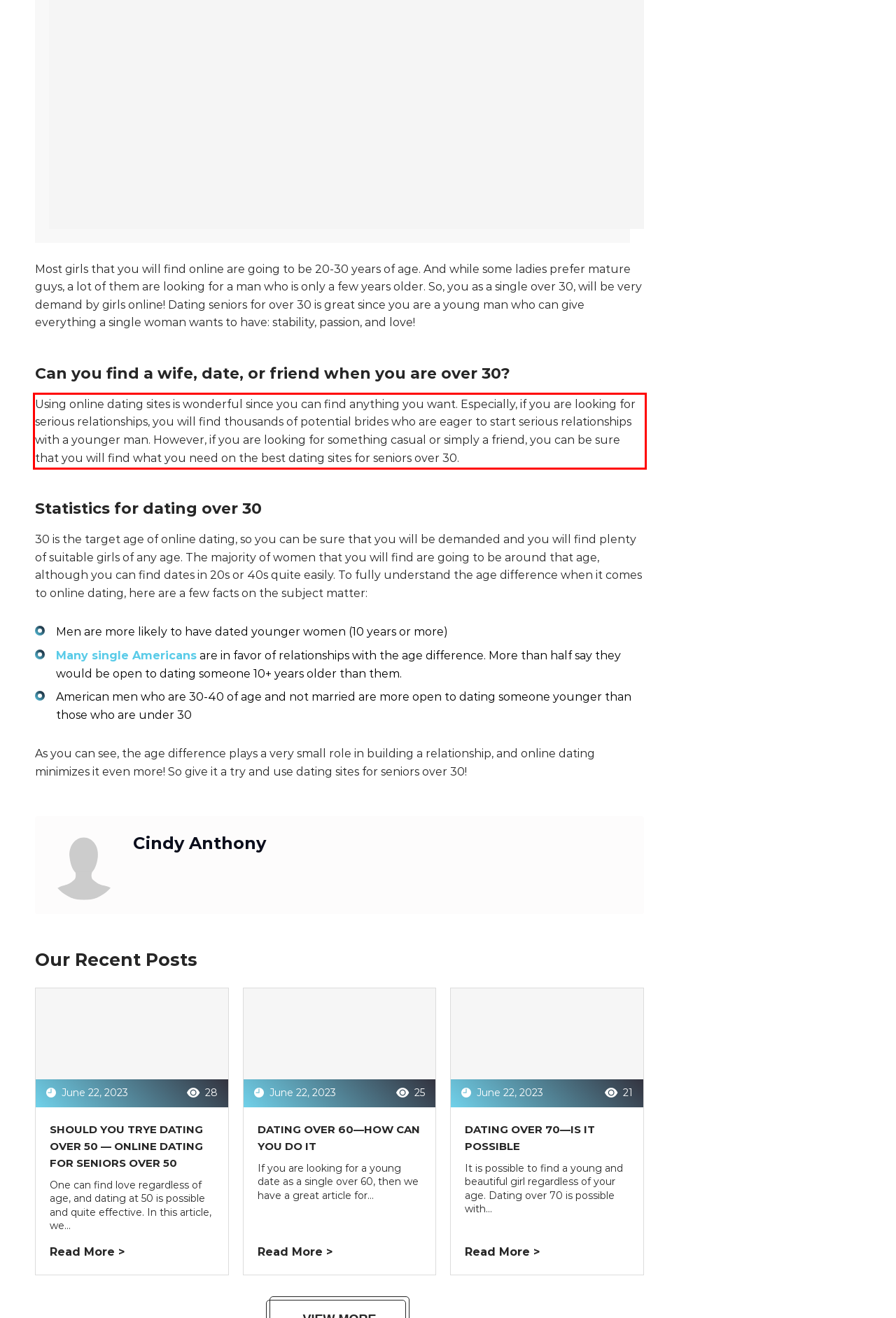You are presented with a webpage screenshot featuring a red bounding box. Perform OCR on the text inside the red bounding box and extract the content.

Using online dating sites is wonderful since you can find anything you want. Especially, if you are looking for serious relationships, you will find thousands of potential brides who are eager to start serious relationships with a younger man. However, if you are looking for something casual or simply a friend, you can be sure that you will find what you need on the best dating sites for seniors over 30.